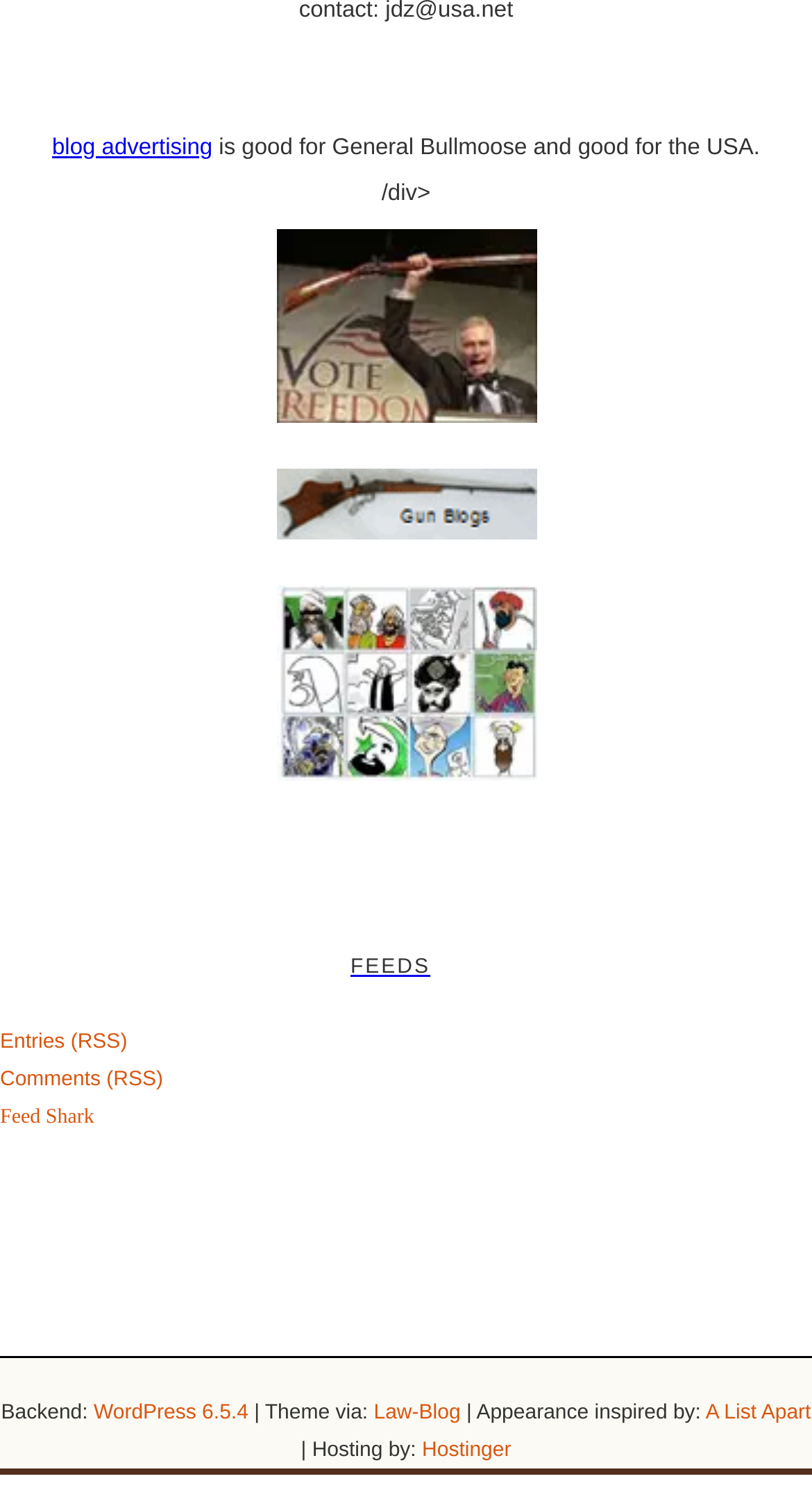What is the version of WordPress used in this blog?
Based on the image, give a one-word or short phrase answer.

6.5.4